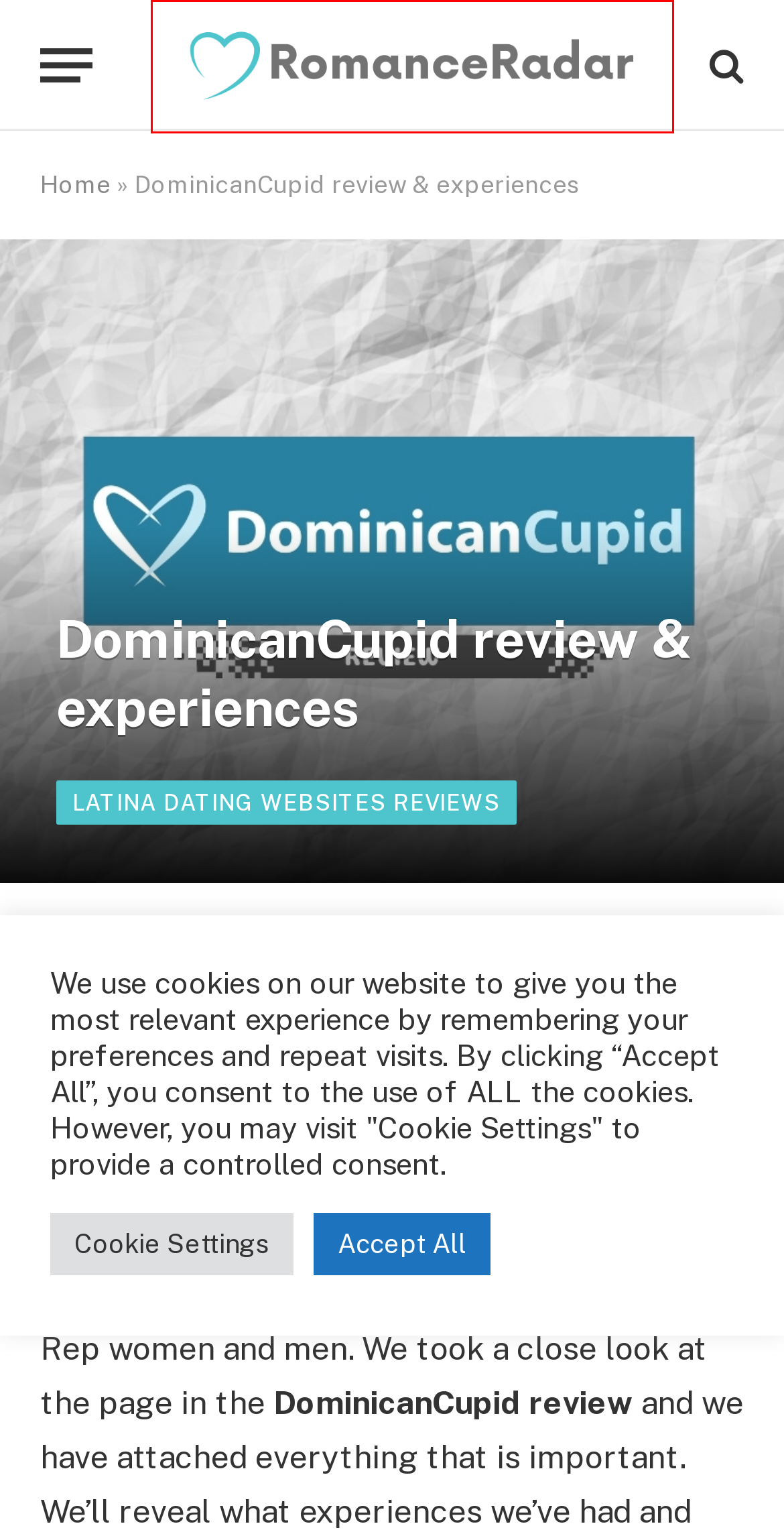You have a screenshot of a webpage with an element surrounded by a red bounding box. Choose the webpage description that best describes the new page after clicking the element inside the red bounding box. Here are the candidates:
A. PinayFlirts review and experiences » Romanceradar.com
B. Asia Dating Websites Reviews » Romanceradar.com
C. LGBTQ Dating Websites Reviews » Romanceradar.com
D. Dating websites & apps reviews Romanceradar.com
E. Latino Dating » Romanceradar.com
F. Web Directory and Blog-Feed - Get free backlinks now!
G. Flirteezy Dating review & experiences » Romanceradar.com
H. Join WhatsYourPrice Free | Get Straight to the Date

D